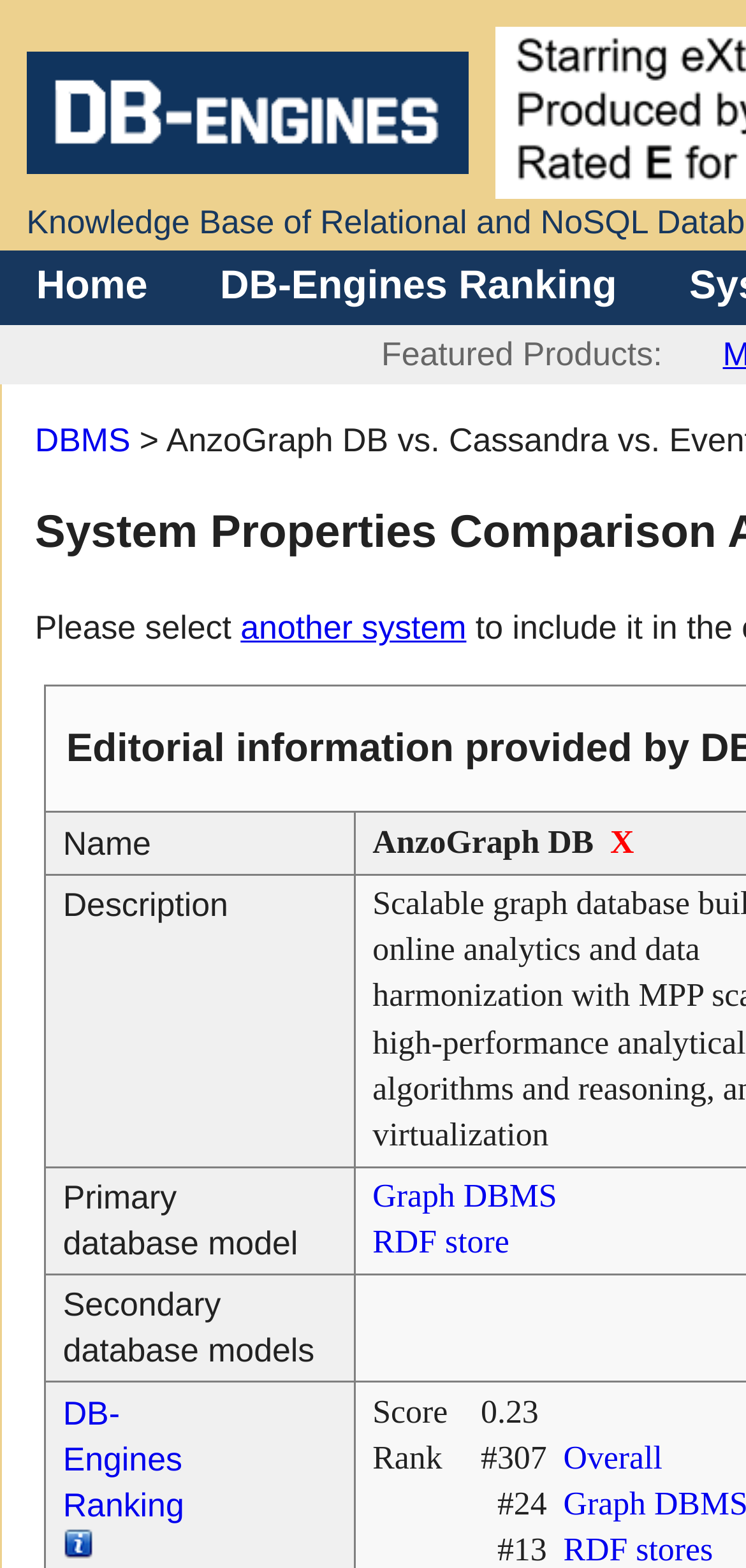Utilize the details in the image to give a detailed response to the question: What is the name of the website that provides DB-Engines ranking?

I found the name of the website that provides DB-Engines ranking by looking at the link labeled 'DB-Engines' at the top of the webpage, which suggests that it is the website providing the ranking information.